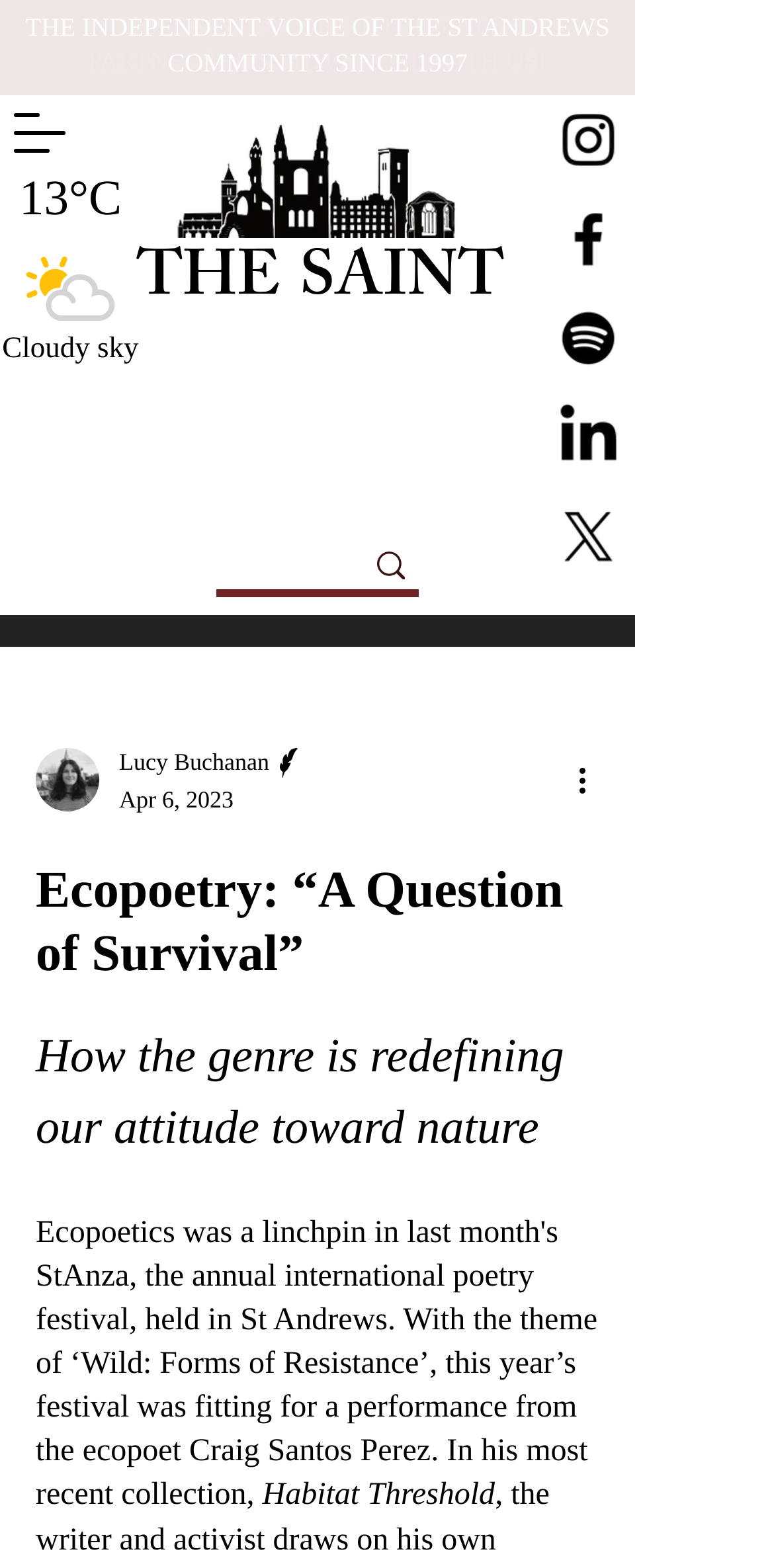Extract the bounding box coordinates for the described element: "aria-label="More actions"". The coordinates should be represented as four float numbers between 0 and 1: [left, top, right, bottom].

[0.738, 0.483, 0.8, 0.513]